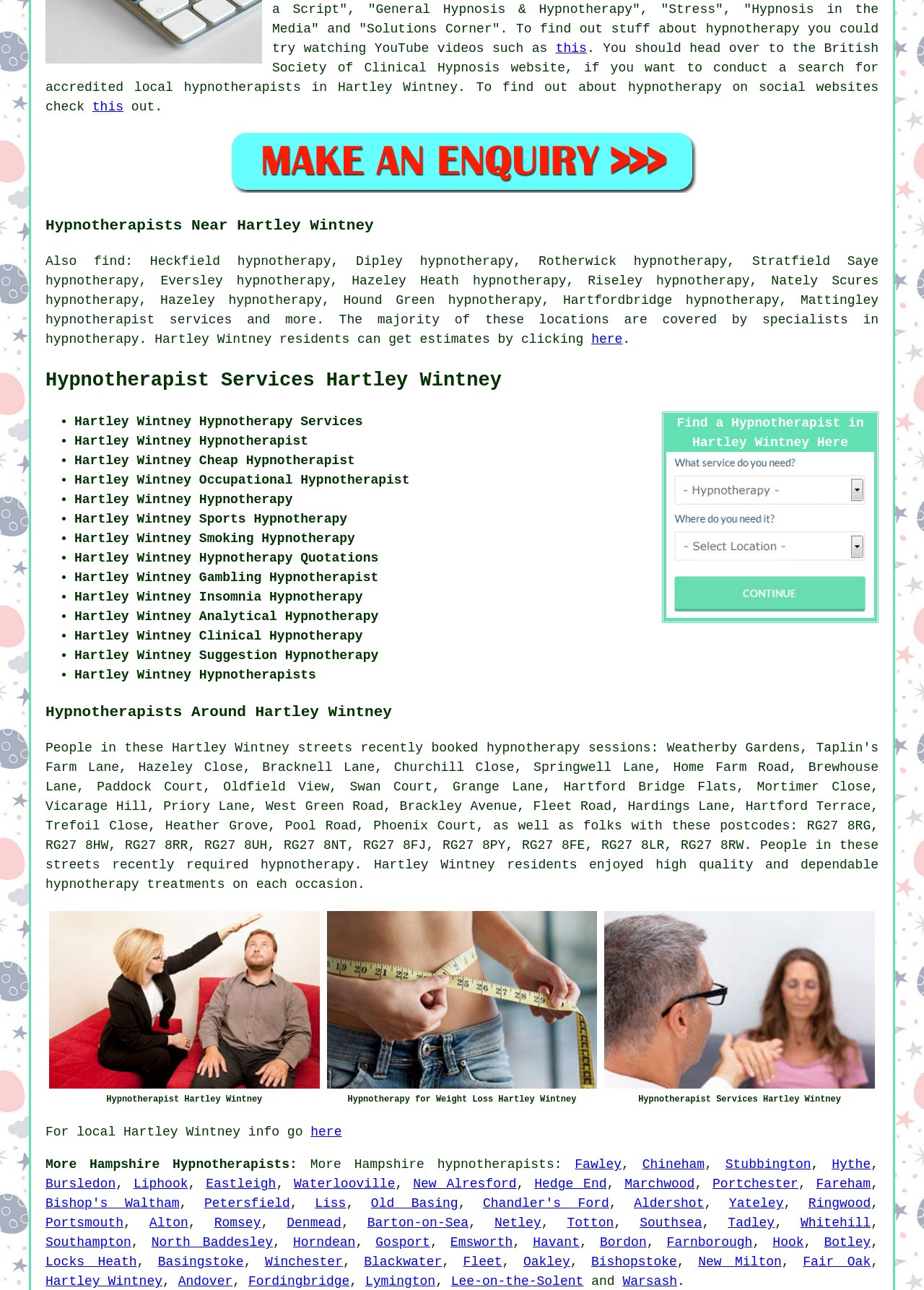Determine the bounding box of the UI component based on this description: "Hypnotherapist Services Hartley Wintney". The bounding box coordinates should be four float values between 0 and 1, i.e., [left, top, right, bottom].

[0.049, 0.286, 0.543, 0.303]